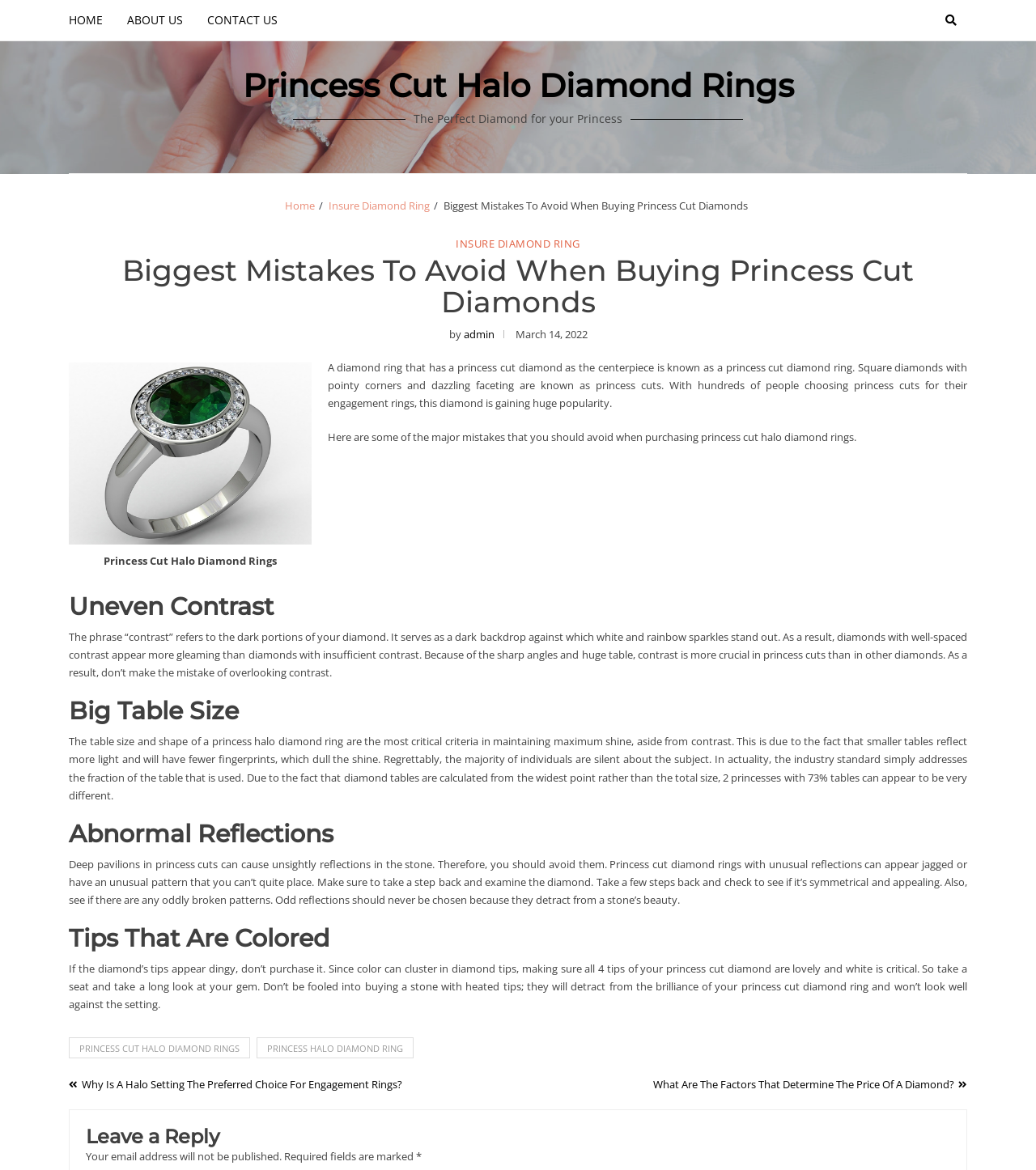Analyze the image and deliver a detailed answer to the question: What is the main topic of this webpage?

Based on the webpage content, the main topic is about princess cut diamond rings, specifically discussing the mistakes to avoid when buying them.